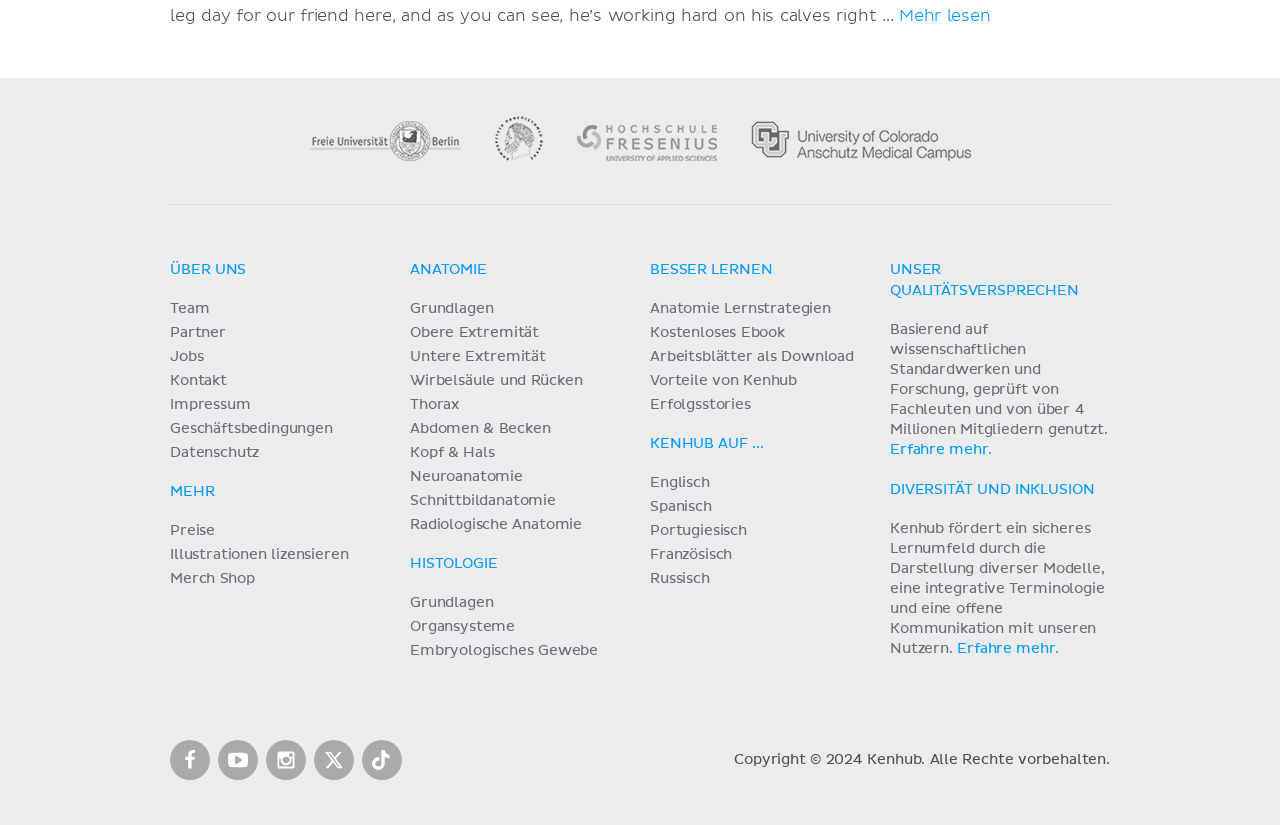Respond with a single word or short phrase to the following question: 
What is the social media platform represented by the image at [0.133, 0.897, 0.164, 0.945]?

Facebook